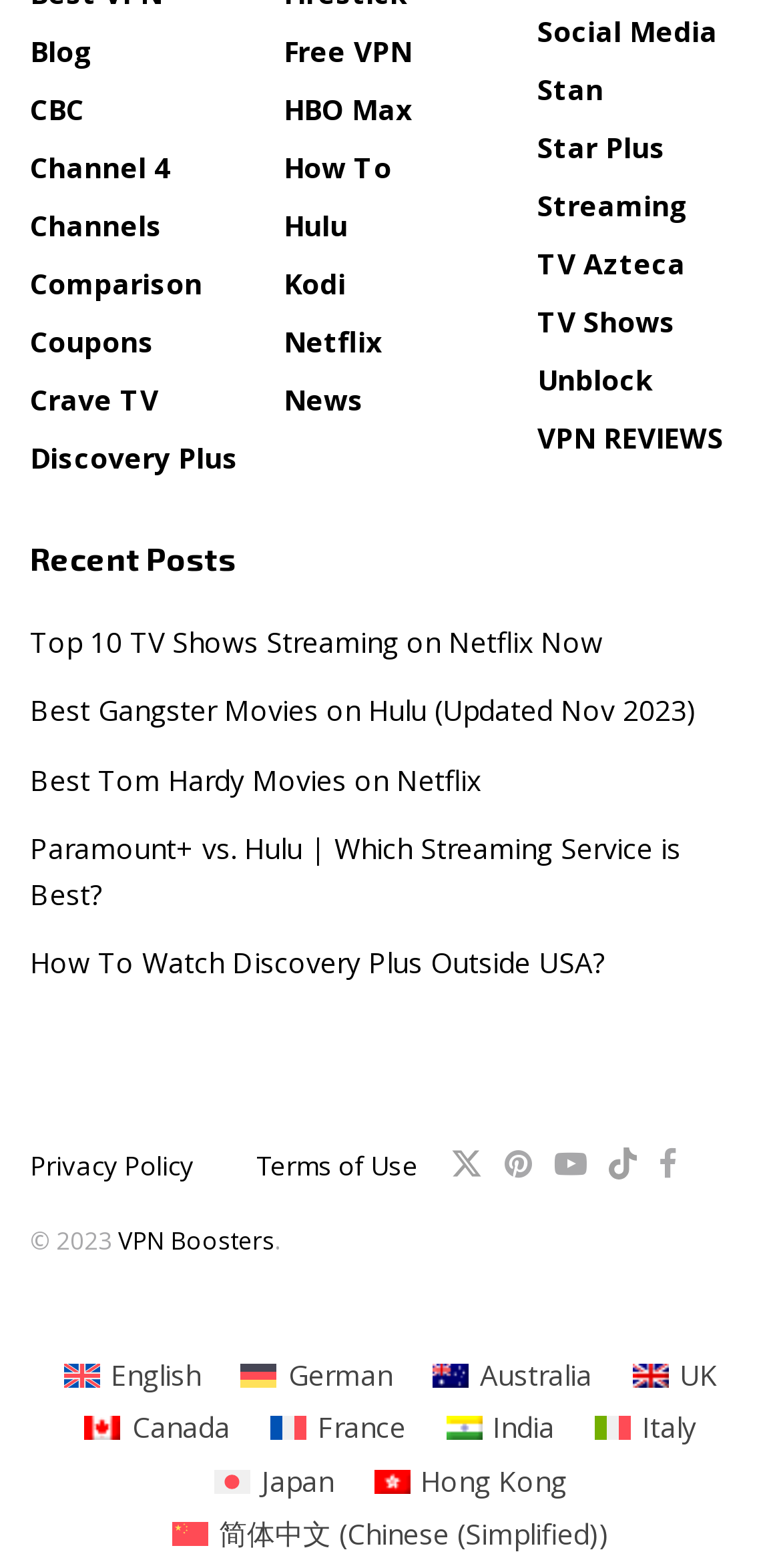How many links are there in the top navigation bar?
With the help of the image, please provide a detailed response to the question.

I counted the number of links in the top navigation bar, starting from 'Blog' to 'VPN REVIEWS', and found a total of 24 links.